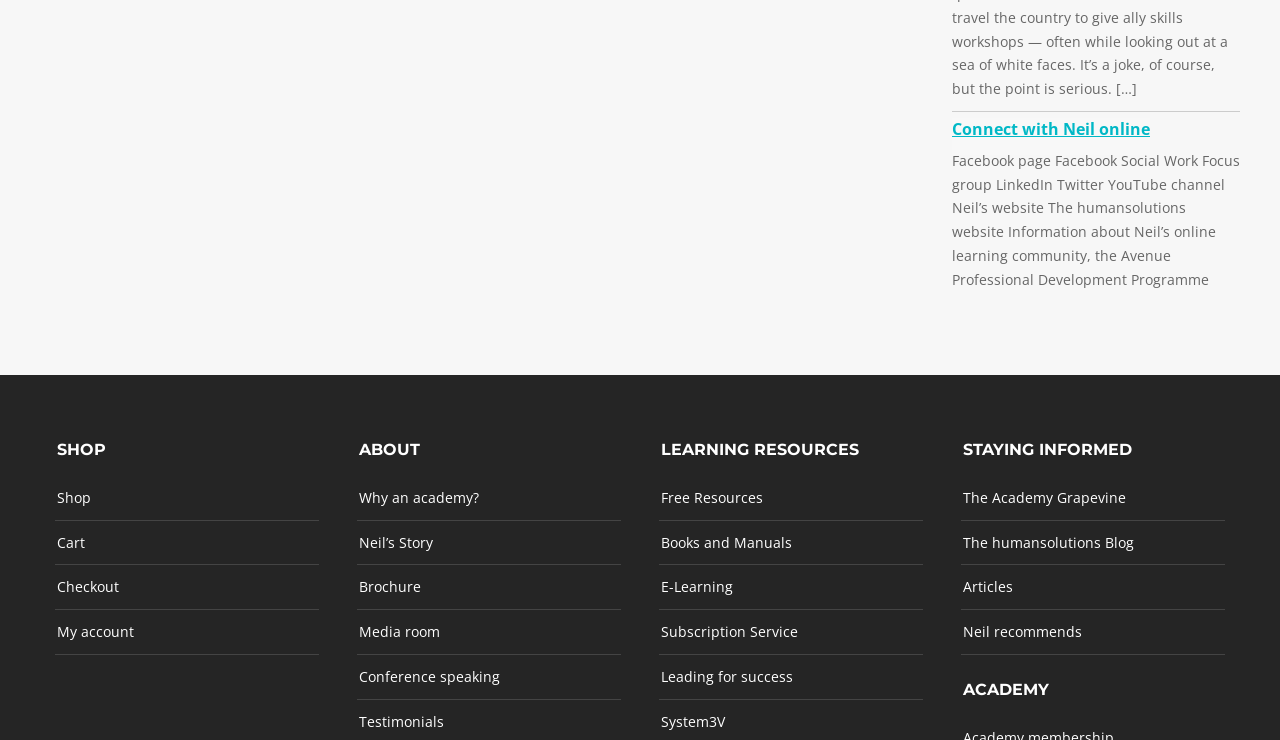Find the bounding box coordinates of the element's region that should be clicked in order to follow the given instruction: "Go to shop". The coordinates should consist of four float numbers between 0 and 1, i.e., [left, top, right, bottom].

[0.045, 0.652, 0.071, 0.692]